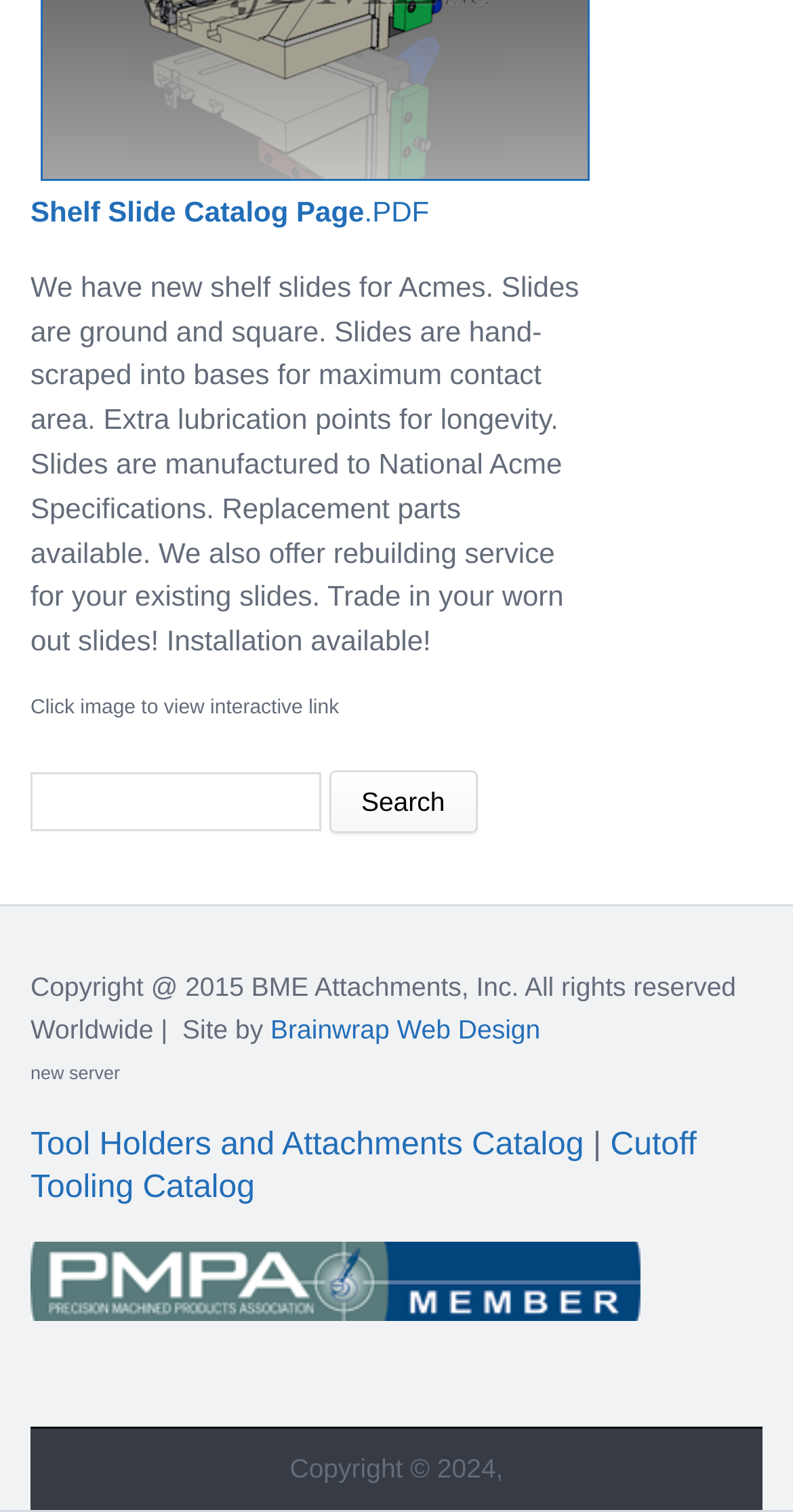Please determine the bounding box coordinates for the UI element described here. Use the format (top-left x, top-left y, bottom-right x, bottom-right y) with values bounded between 0 and 1: Shelf Slide Catalog Page.PDF

[0.038, 0.131, 0.541, 0.151]